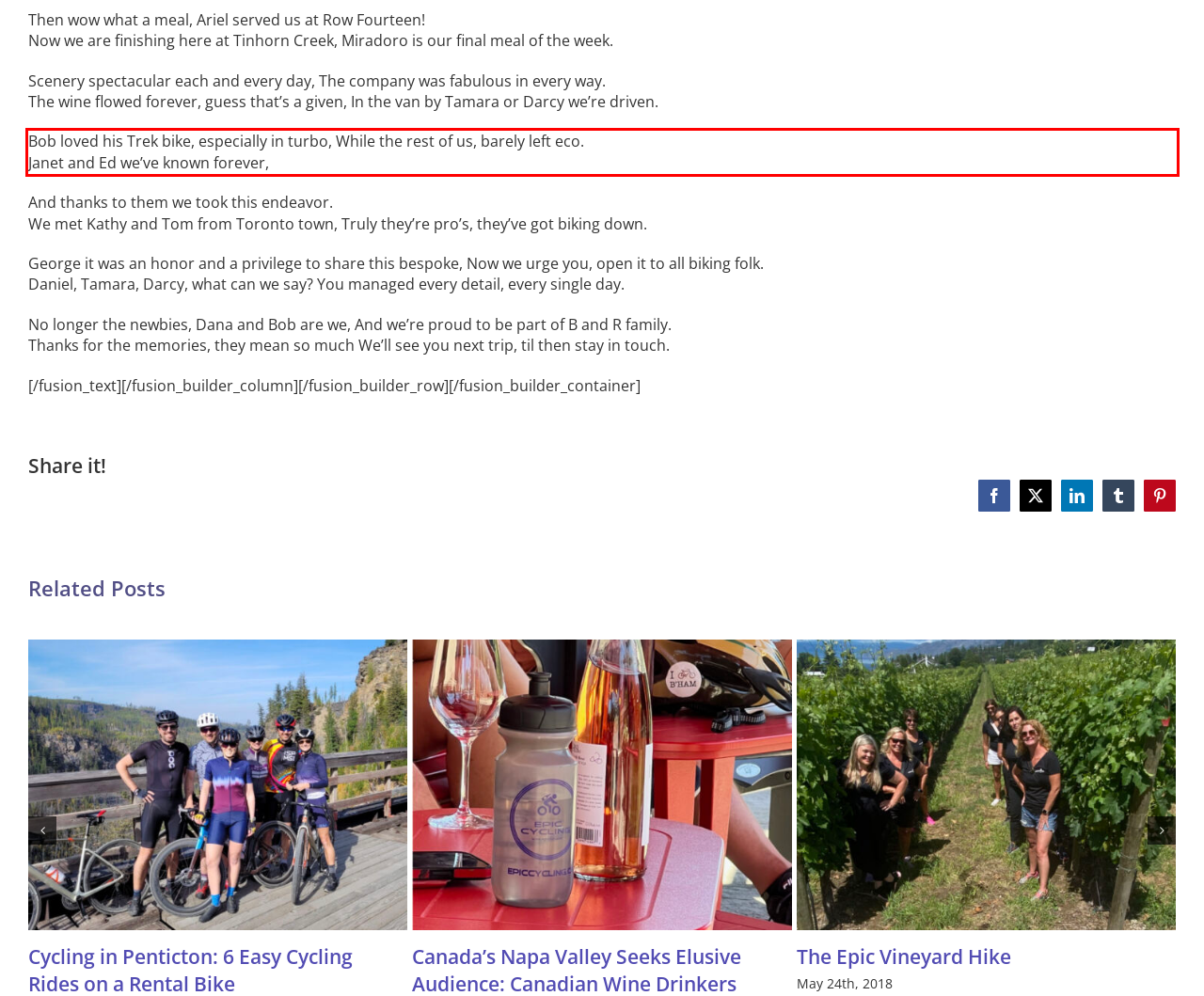Given the screenshot of a webpage, identify the red rectangle bounding box and recognize the text content inside it, generating the extracted text.

Bob loved his Trek bike, especially in turbo, While the rest of us, barely left eco. Janet and Ed we’ve known forever,